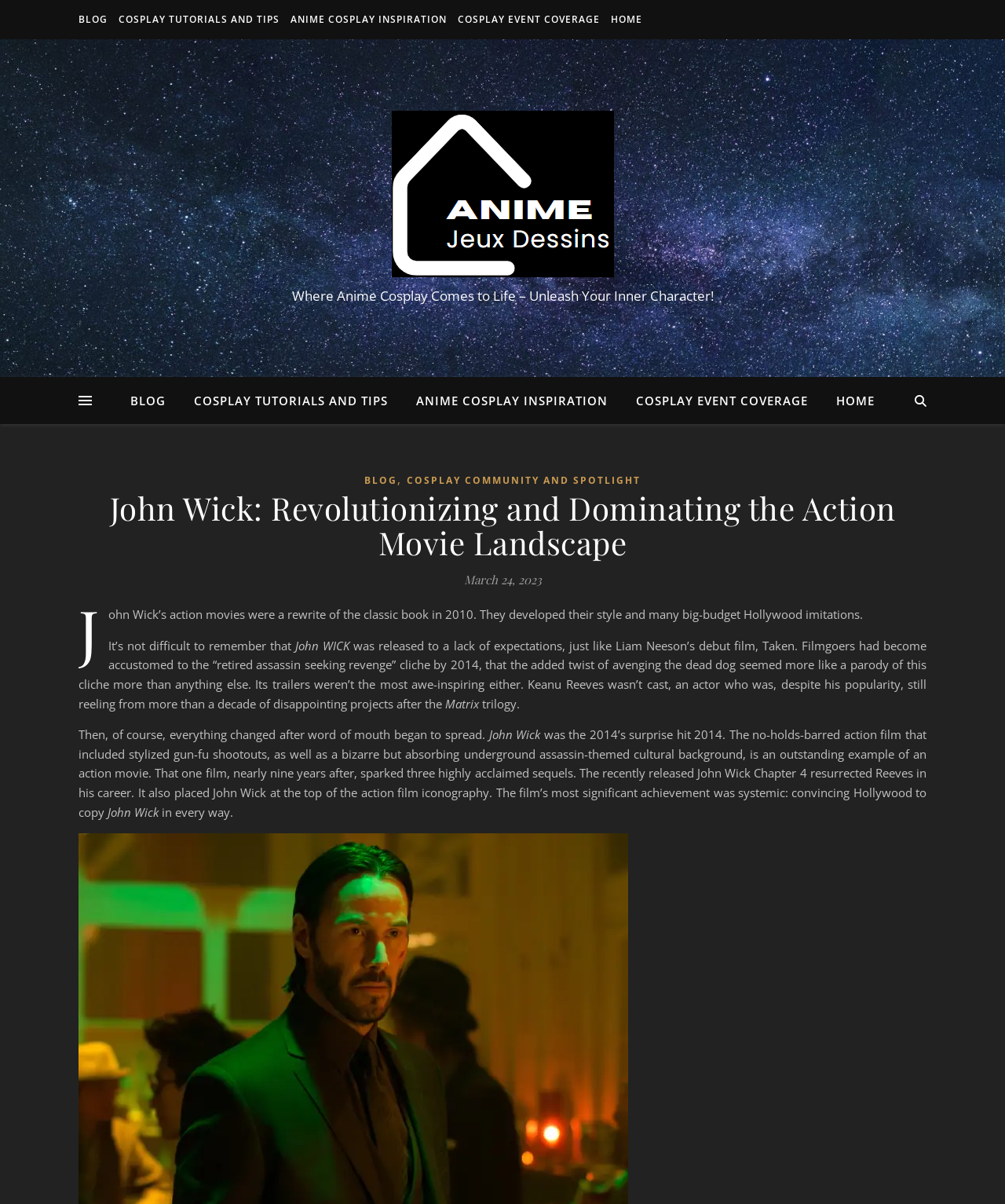Bounding box coordinates are specified in the format (top-left x, top-left y, bottom-right x, bottom-right y). All values are floating point numbers bounded between 0 and 1. Please provide the bounding box coordinate of the region this sentence describes: Cosplay Event Coverage

[0.452, 0.0, 0.601, 0.033]